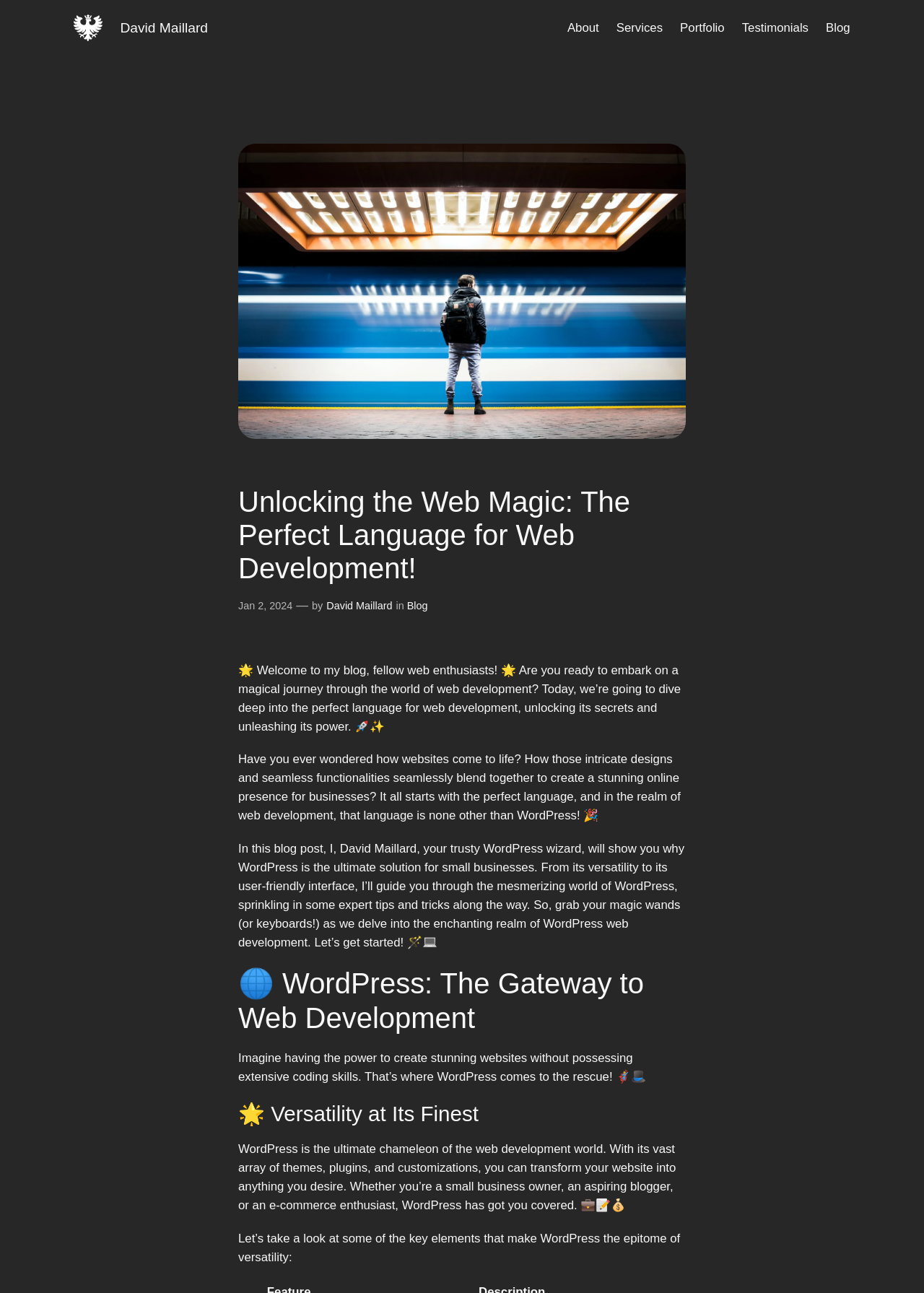Please find the bounding box coordinates of the clickable region needed to complete the following instruction: "Visit the 'Portfolio' page". The bounding box coordinates must consist of four float numbers between 0 and 1, i.e., [left, top, right, bottom].

[0.736, 0.014, 0.784, 0.029]